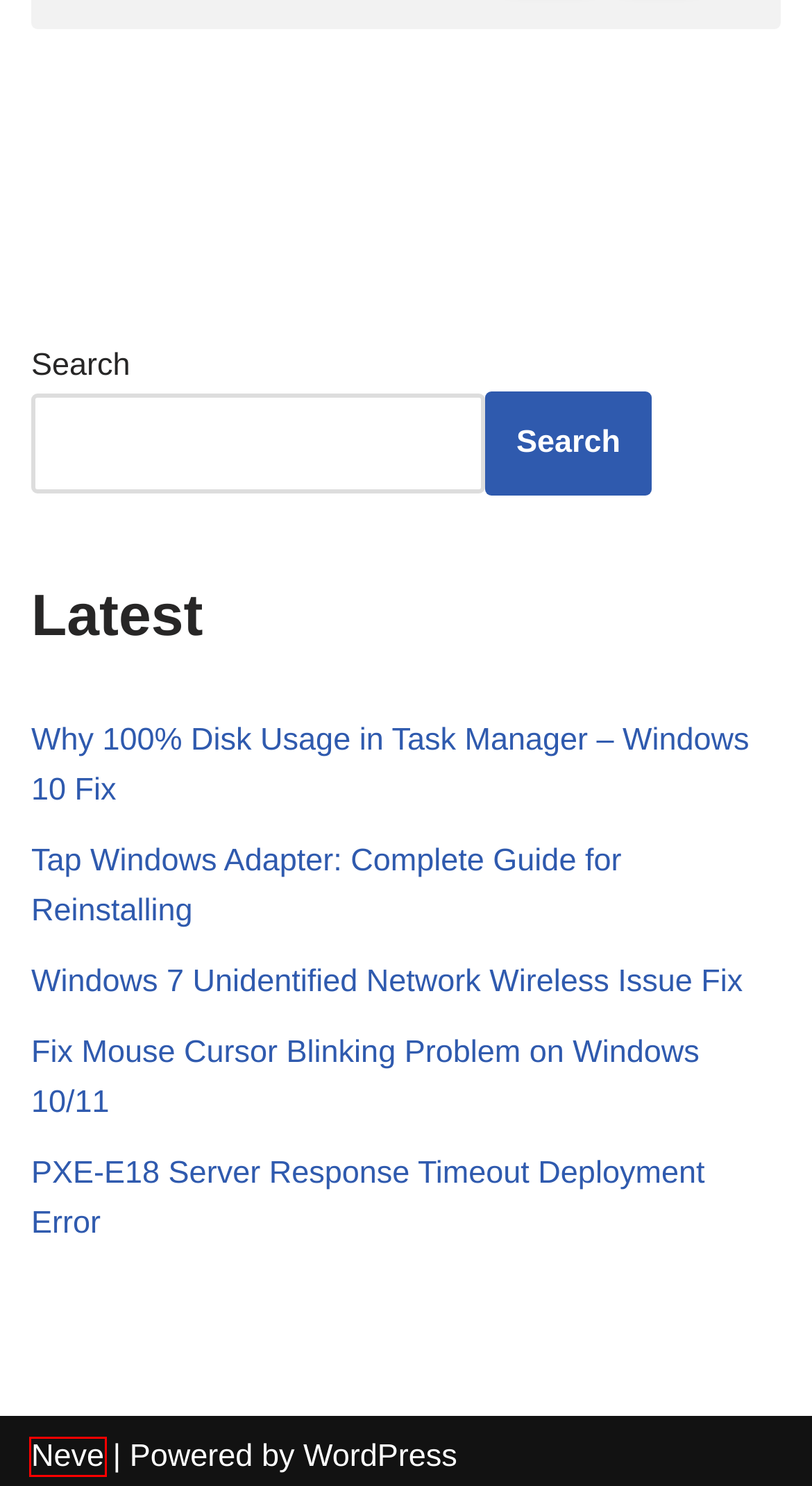You see a screenshot of a webpage with a red bounding box surrounding an element. Pick the webpage description that most accurately represents the new webpage after interacting with the element in the red bounding box. The options are:
A. Blog Tool, Publishing Platform, and CMS – WordPress.org
B. Why 100% Disk Usage in Task Manager – Windows 10 Fix – locallytype.com
C. Windows 7 Unidentified Network Wireless Issue Fix – locallytype.com
D. Tap Windows Adapter: Complete Guide for Reinstalling – locallytype.com
E. Brodie Onus – locallytype.com
F. Neve - Fast & Lightweight WordPress Theme Ideal for Any Website
G. PXE-E18 Server Response Timeout Deployment Error – locallytype.com
H. Fix Mouse Cursor Blinking Problem on Windows 10/11 – locallytype.com

F